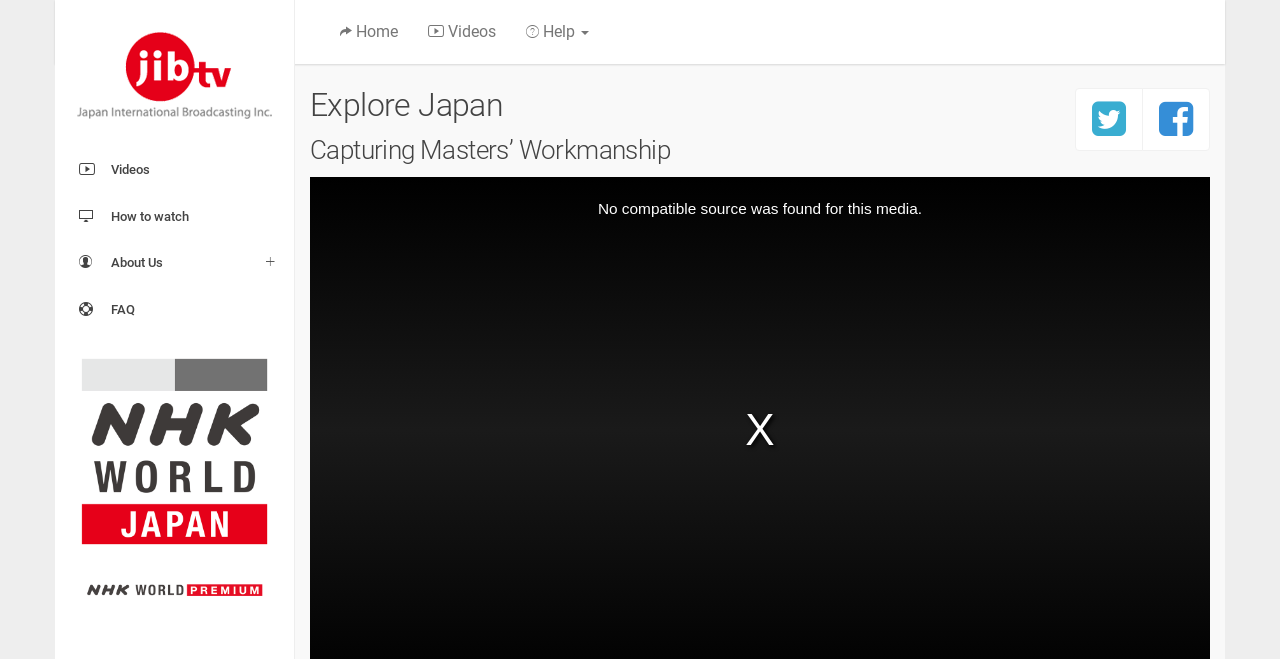Identify the bounding box coordinates of the section to be clicked to complete the task described by the following instruction: "Click on the social media link". The coordinates should be four float numbers between 0 and 1, formatted as [left, top, right, bottom].

[0.84, 0.134, 0.893, 0.229]